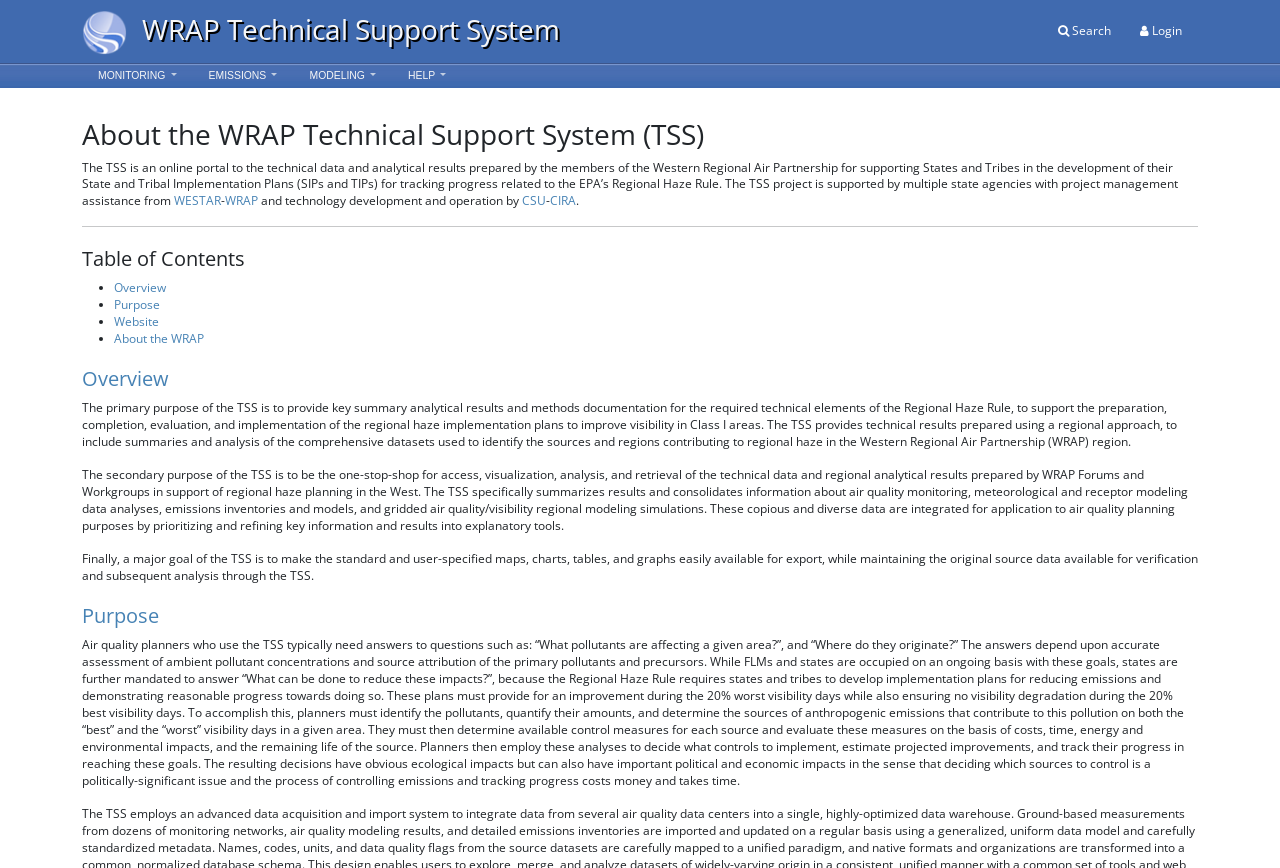Pinpoint the bounding box coordinates of the clickable area needed to execute the instruction: "Click the 'ADD TO CART' button". The coordinates should be specified as four float numbers between 0 and 1, i.e., [left, top, right, bottom].

None